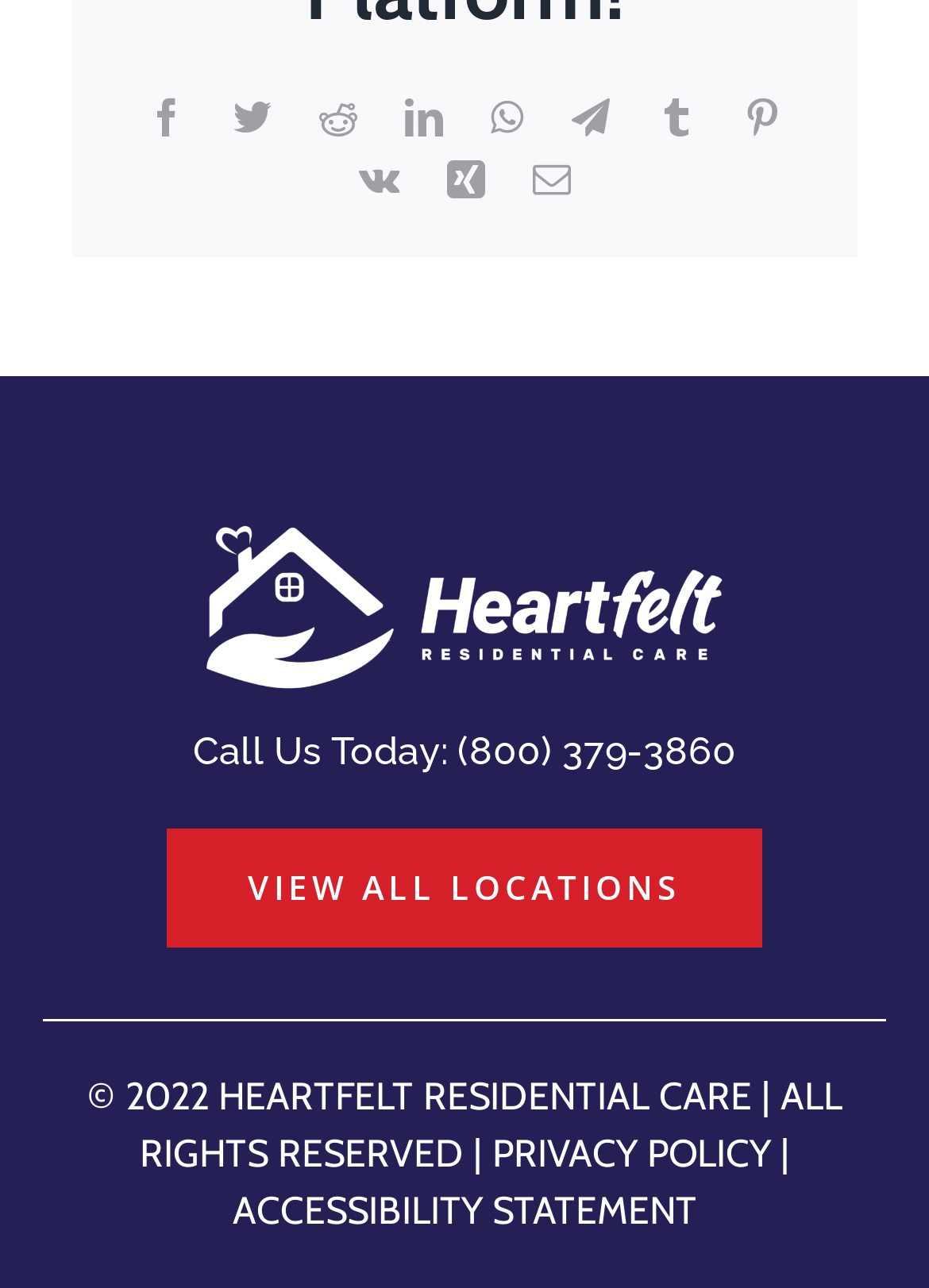Please locate the bounding box coordinates of the region I need to click to follow this instruction: "Check privacy policy".

[0.529, 0.878, 0.829, 0.913]